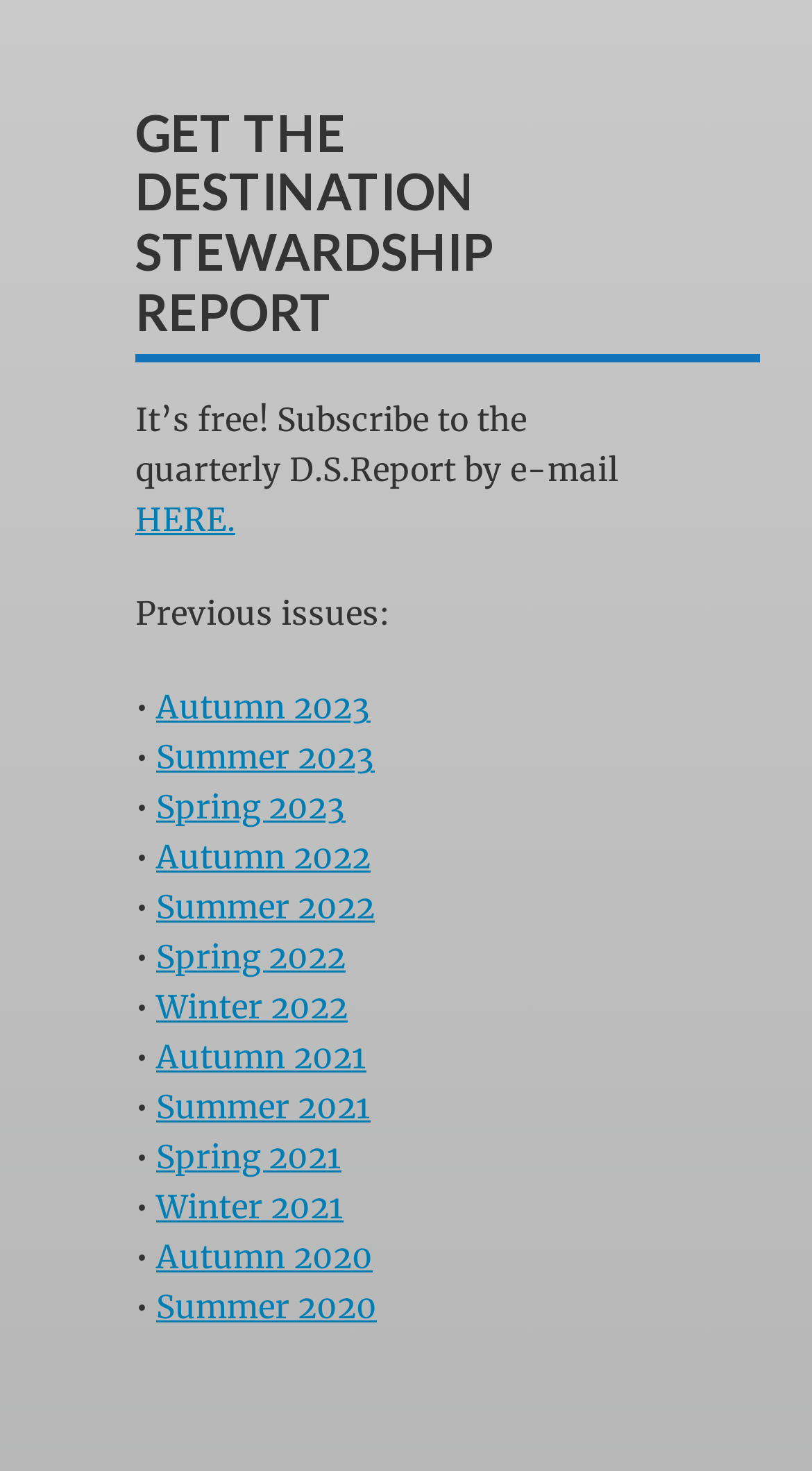Determine the bounding box coordinates of the clickable region to carry out the instruction: "View Winter 2021 report".

[0.192, 0.808, 0.423, 0.834]